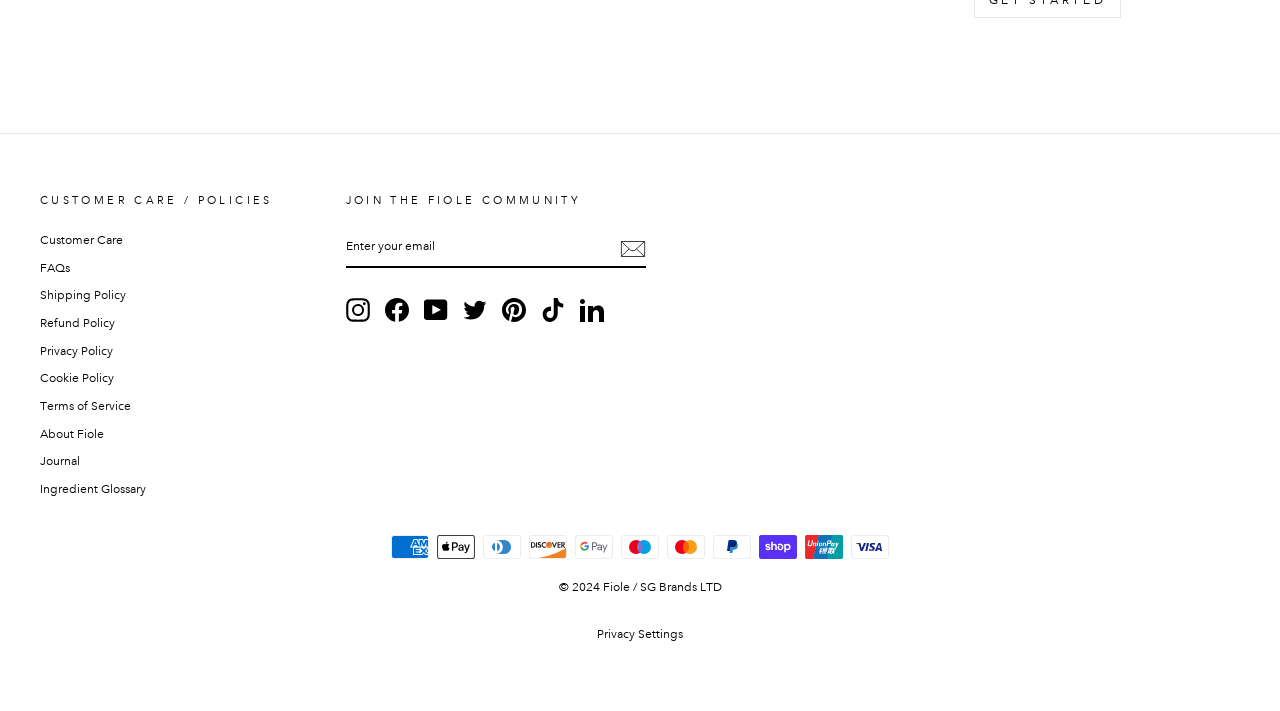Please identify the bounding box coordinates of the element that needs to be clicked to perform the following instruction: "Read the Shipping Policy".

[0.031, 0.402, 0.098, 0.437]